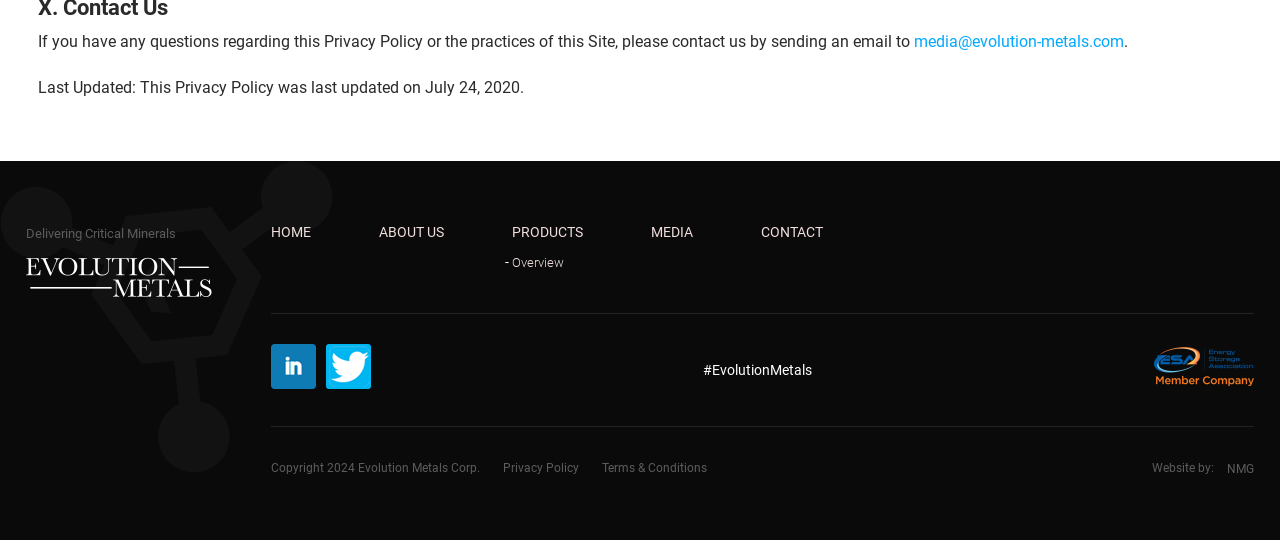Please find the bounding box coordinates for the clickable element needed to perform this instruction: "contact the site".

[0.714, 0.059, 0.878, 0.094]